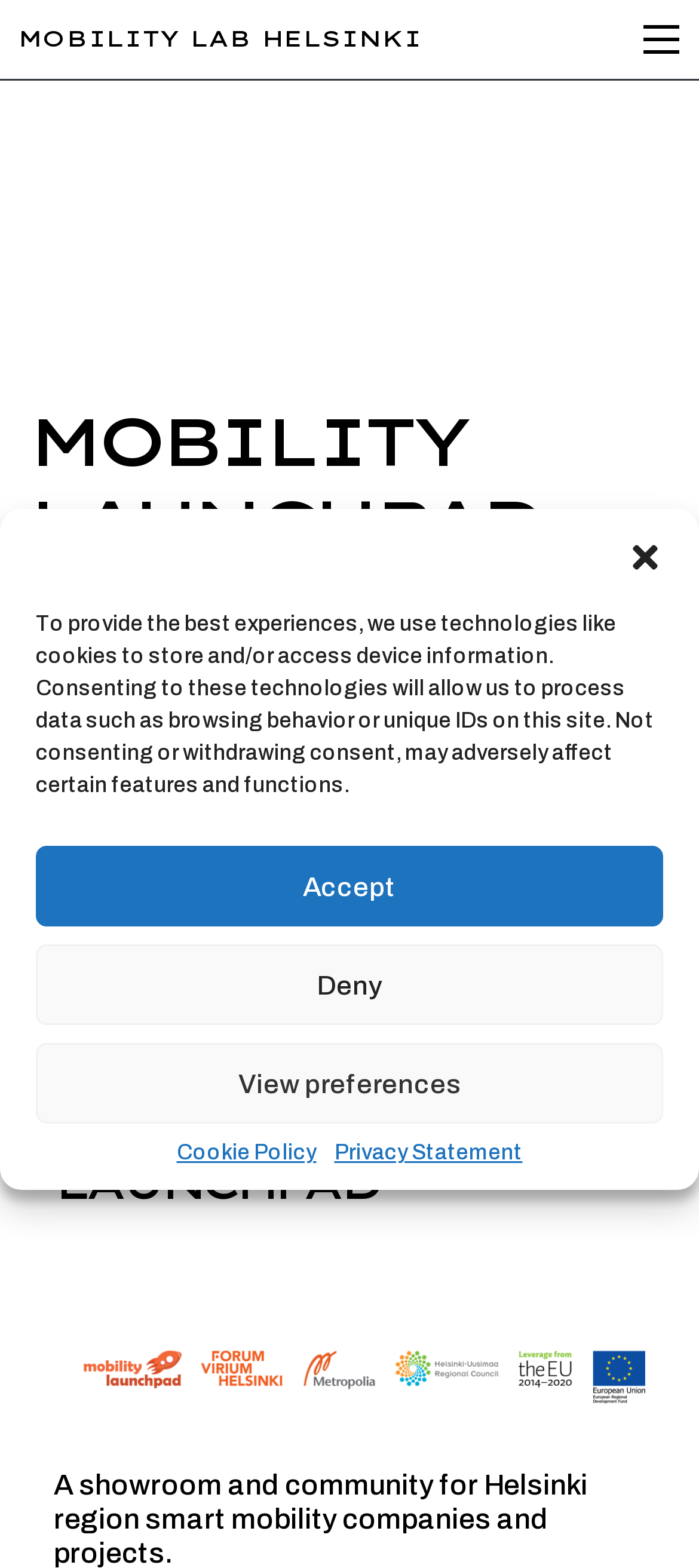Review the image closely and give a comprehensive answer to the question: What is the purpose of the toggle navigation button?

I inferred the purpose of the button by its text 'Toggle navigation' and its location at the top right corner of the page. This button is likely used to navigate through the webpage or to show/hide a navigation menu.